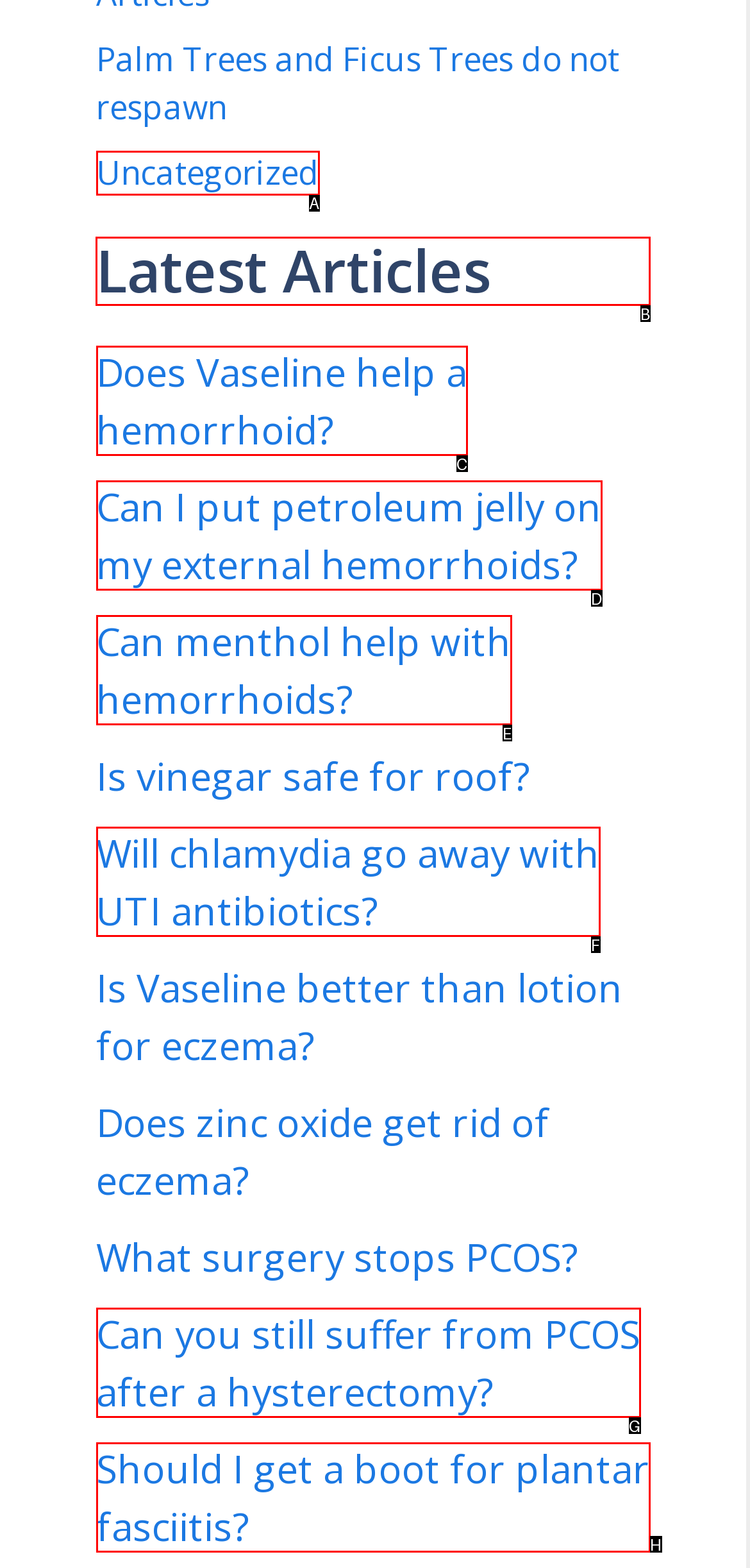Determine the letter of the UI element that will complete the task: View clients
Reply with the corresponding letter.

None